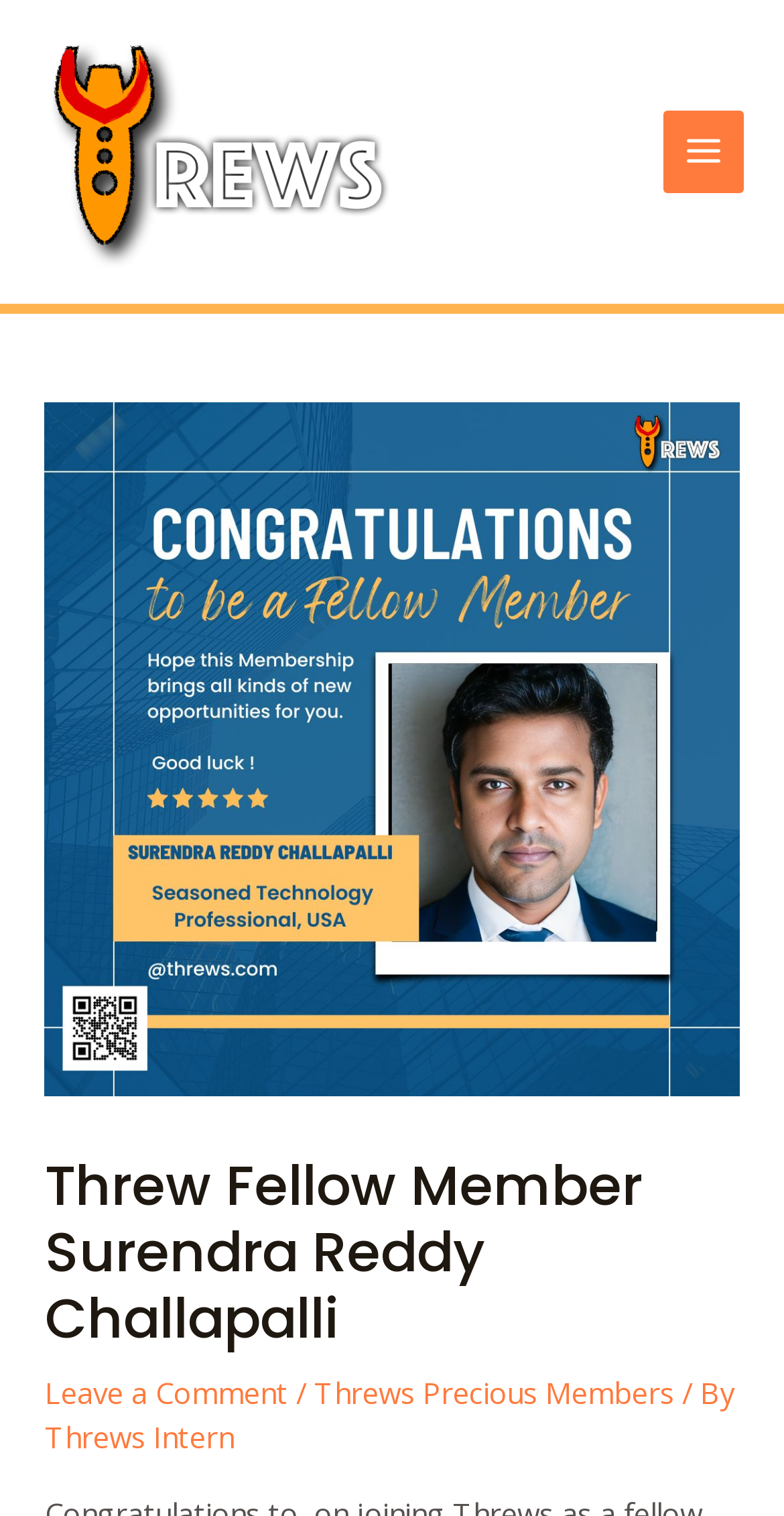Identify and provide the main heading of the webpage.

Threw Fellow Member Surendra Reddy Challapalli